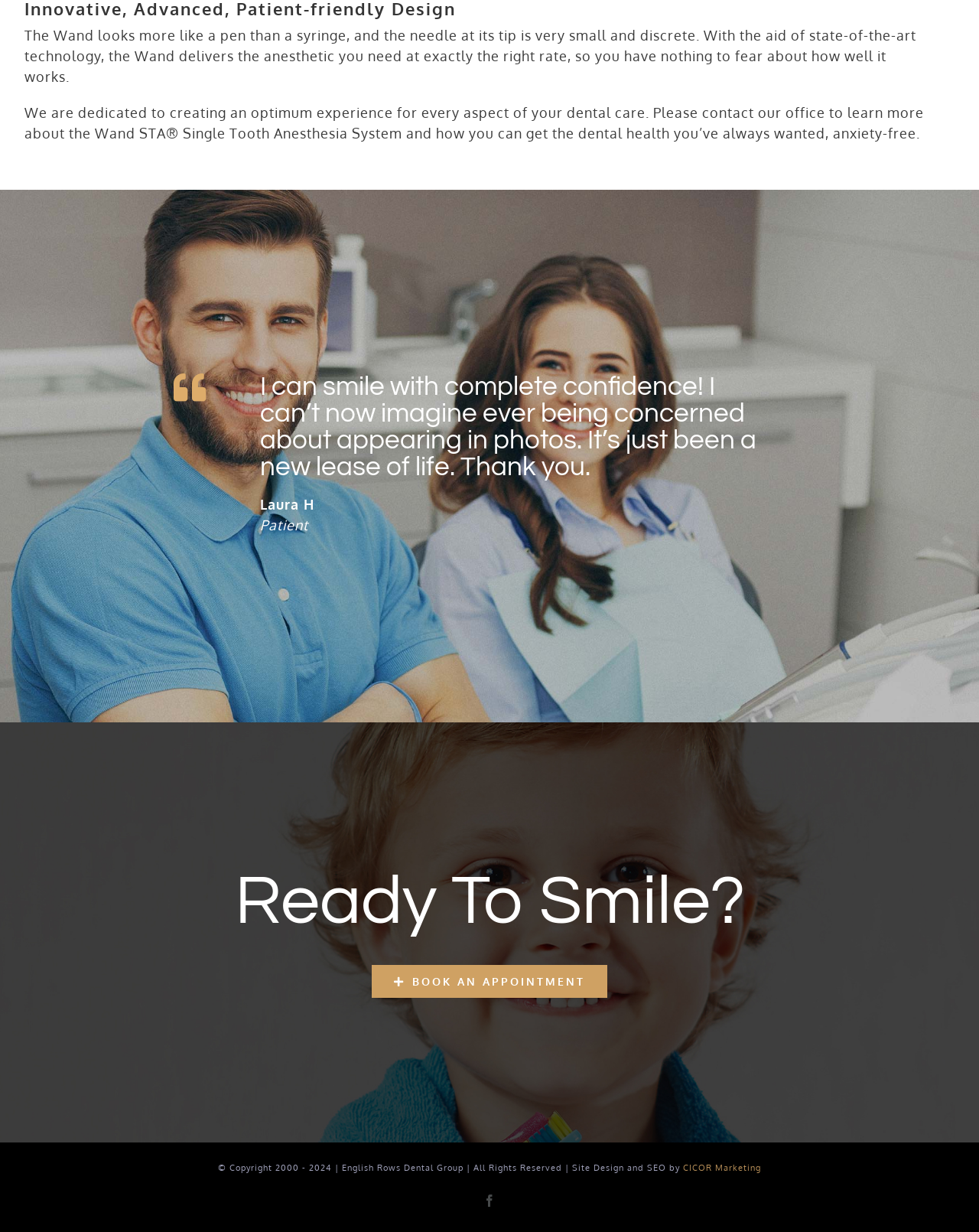What is the copyright year range?
Please provide a comprehensive answer based on the visual information in the image.

The copyright information at the bottom of the webpage indicates that the copyright years range from 2000 to 2024.